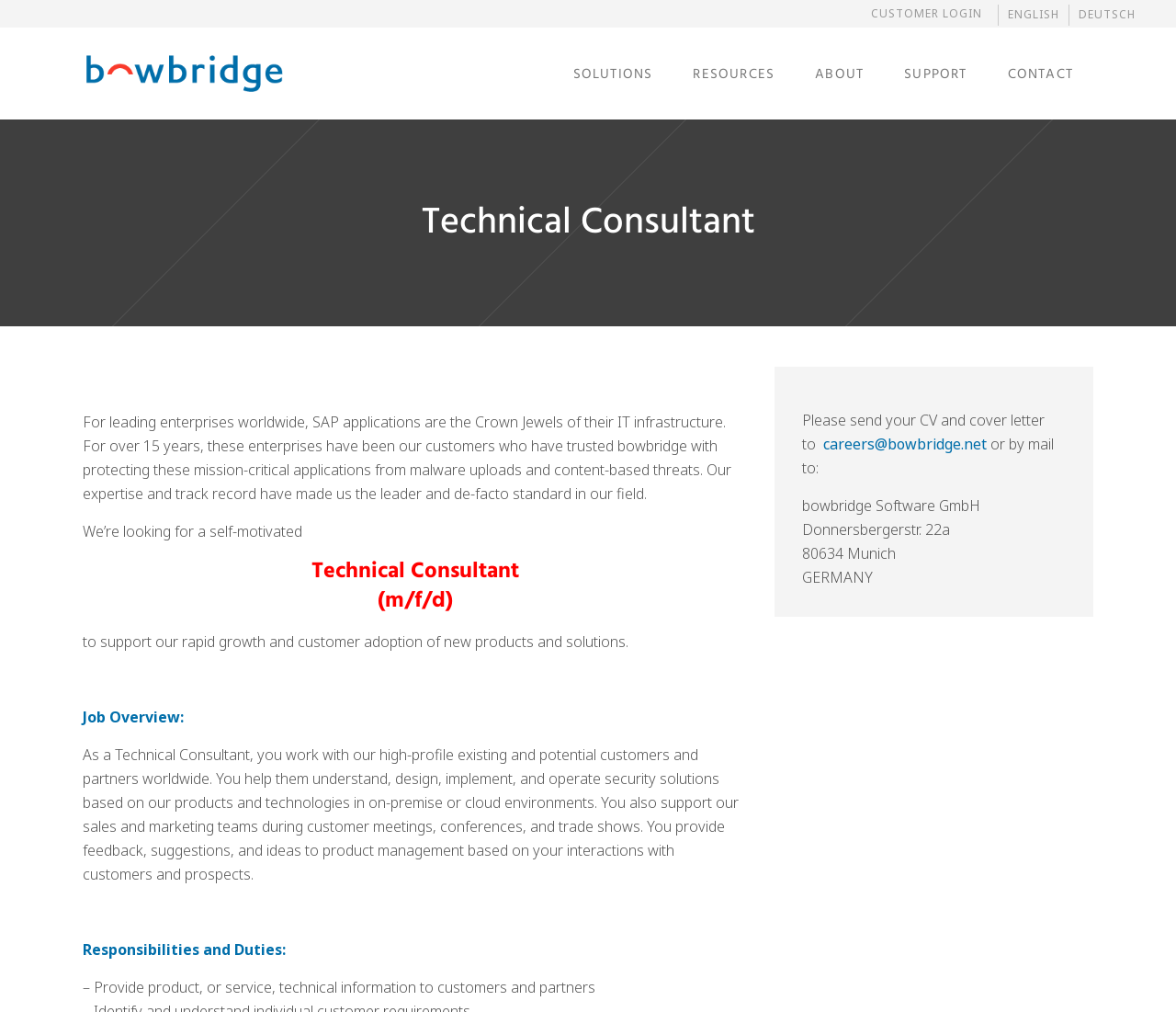What is the job title?
Look at the image and respond to the question as thoroughly as possible.

The job title is Technical Consultant, which is mentioned in the heading 'Technical Consultant (m/f/d)' and also in the job overview section.